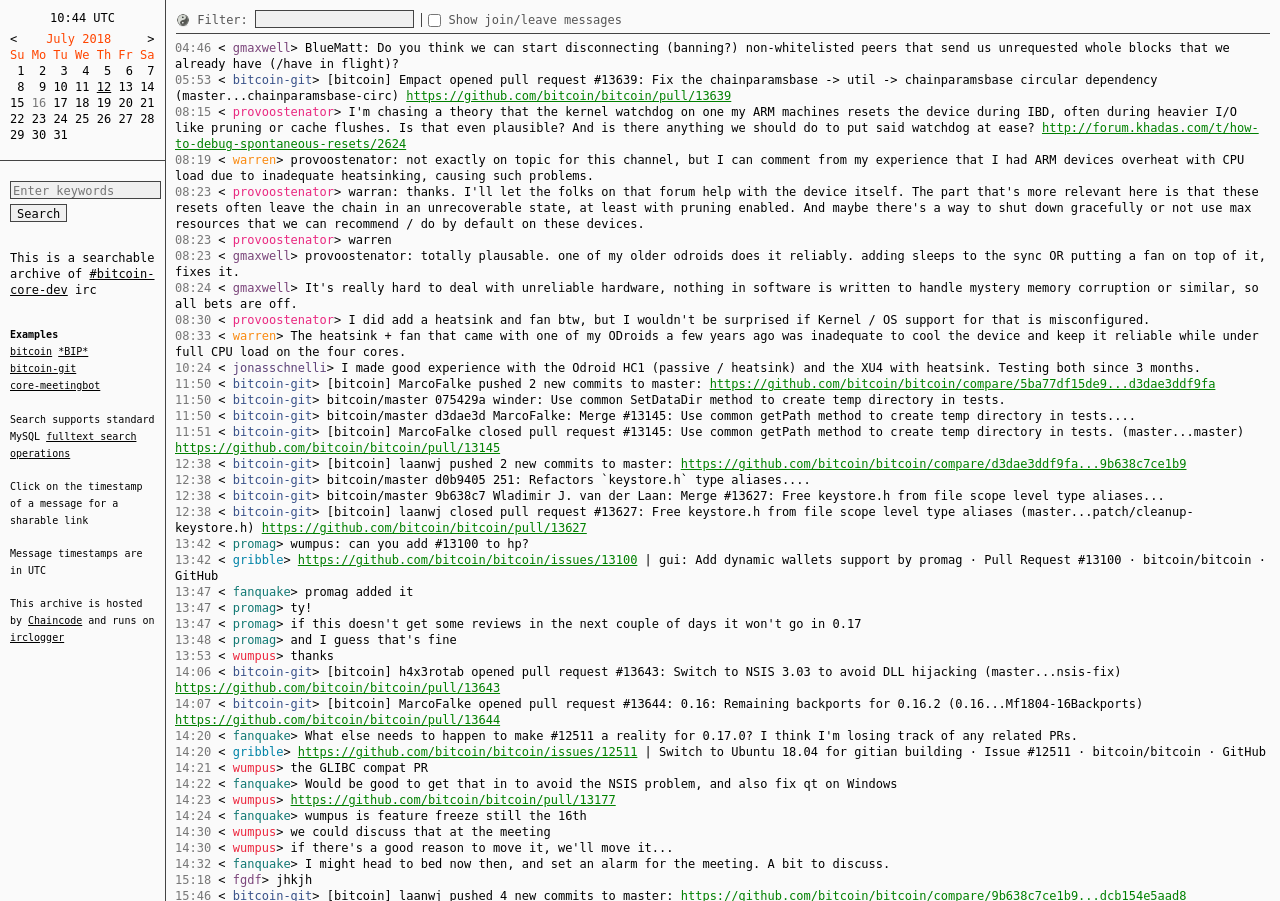Provide a thorough description of the webpage's content and layout.

This webpage appears to be a searchable IRC chat log for the #bitcoin-core-dev channel on July 12, 2018. At the top of the page, there is a navigation section with links to previous and next days, as well as a calendar view of the month. Below this, there is a search bar with a button to search for keywords.

The main content of the page is a list of chat messages, each with a timestamp, username, and message text. The timestamps are in UTC and are clickable, providing a sharable link to the specific message. The messages themselves contain a mix of plain text and links to external resources, such as GitHub pull requests.

To the right of the search bar, there is a filter section with a checkbox to show or hide join/leave messages and a textbox to filter the chat log by keyword. Below this, there is a section with examples of search queries, including links to search for specific terms like "bitcoin" and "BIP".

At the bottom of the page, there is a section with information about the archive, including a note that it is hosted by Chaincode and runs on irclogger. There is also a link to the fulltext search operations documentation.

Throughout the page, there are 31 links to specific dates in July 2018, as well as several links to external resources and search queries. There are also several static text elements, including a title, navigation links, and informational text about the archive.